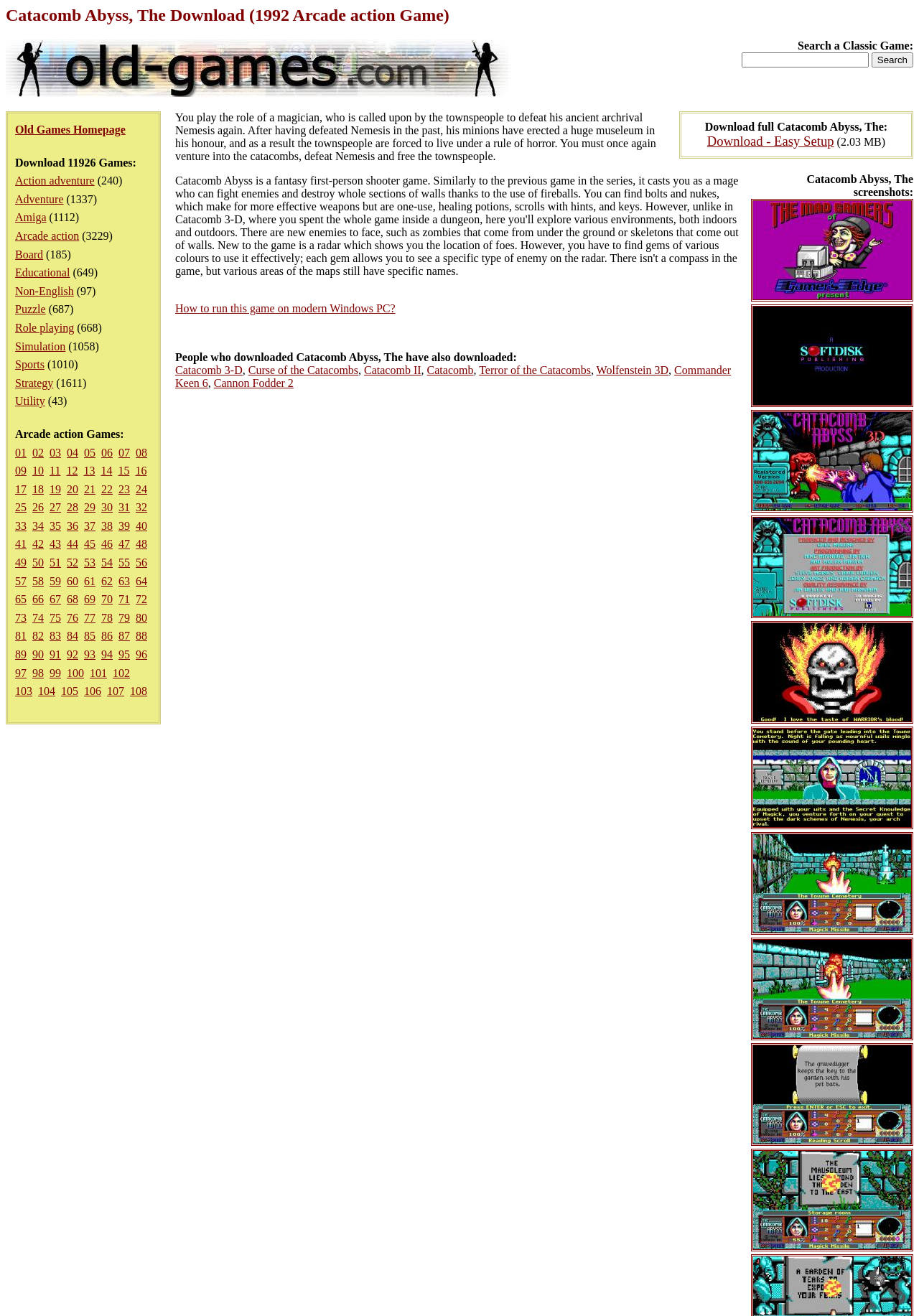Bounding box coordinates are given in the format (top-left x, top-left y, bottom-right x, bottom-right y). All values should be floating point numbers between 0 and 1. Provide the bounding box coordinate for the UI element described as: Role playing

[0.016, 0.244, 0.081, 0.254]